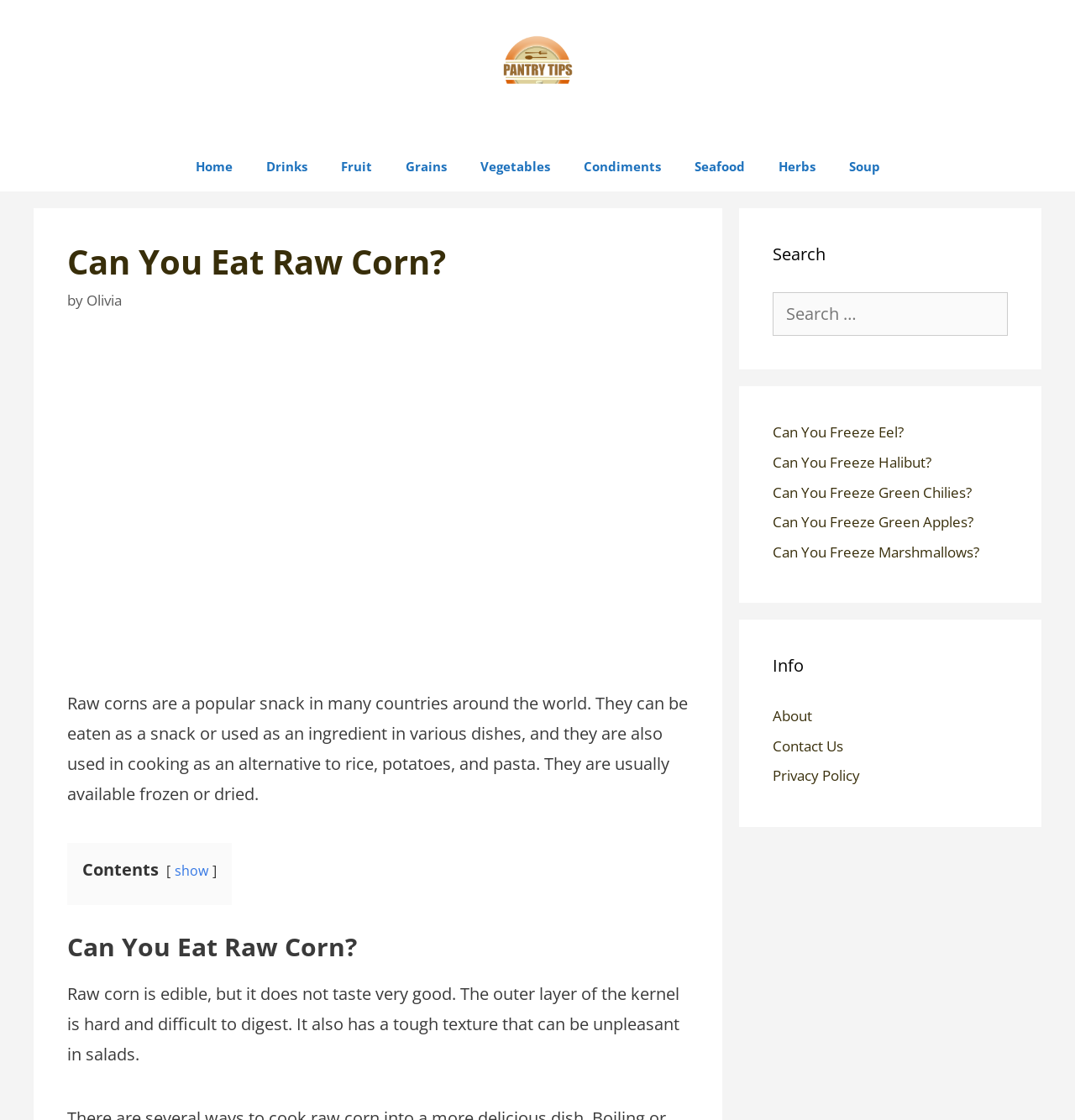Kindly provide the bounding box coordinates of the section you need to click on to fulfill the given instruction: "Click the 'Pantry Tips' link".

[0.461, 0.051, 0.539, 0.072]